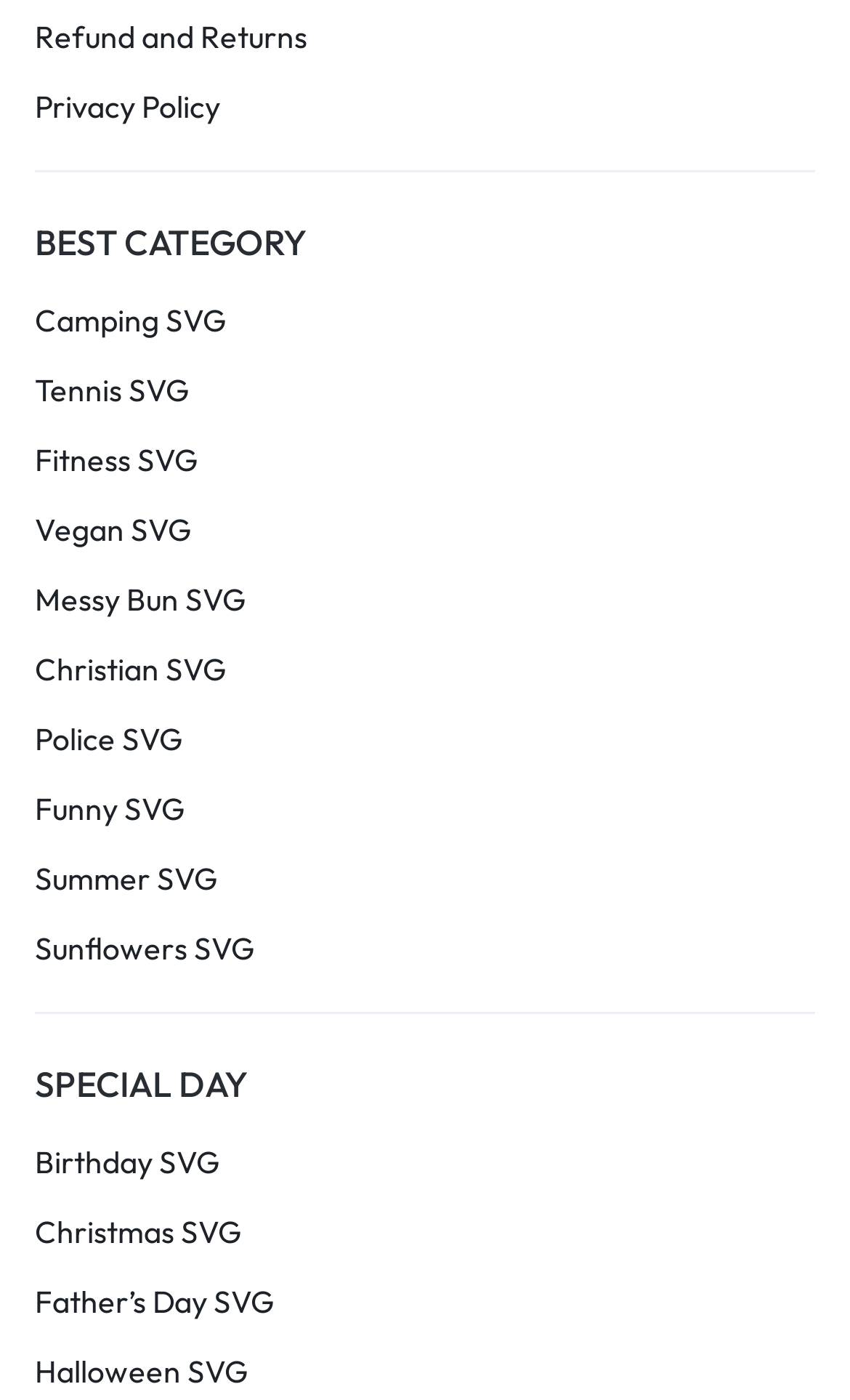Respond with a single word or phrase to the following question:
How many categories are listed on the webpage?

2